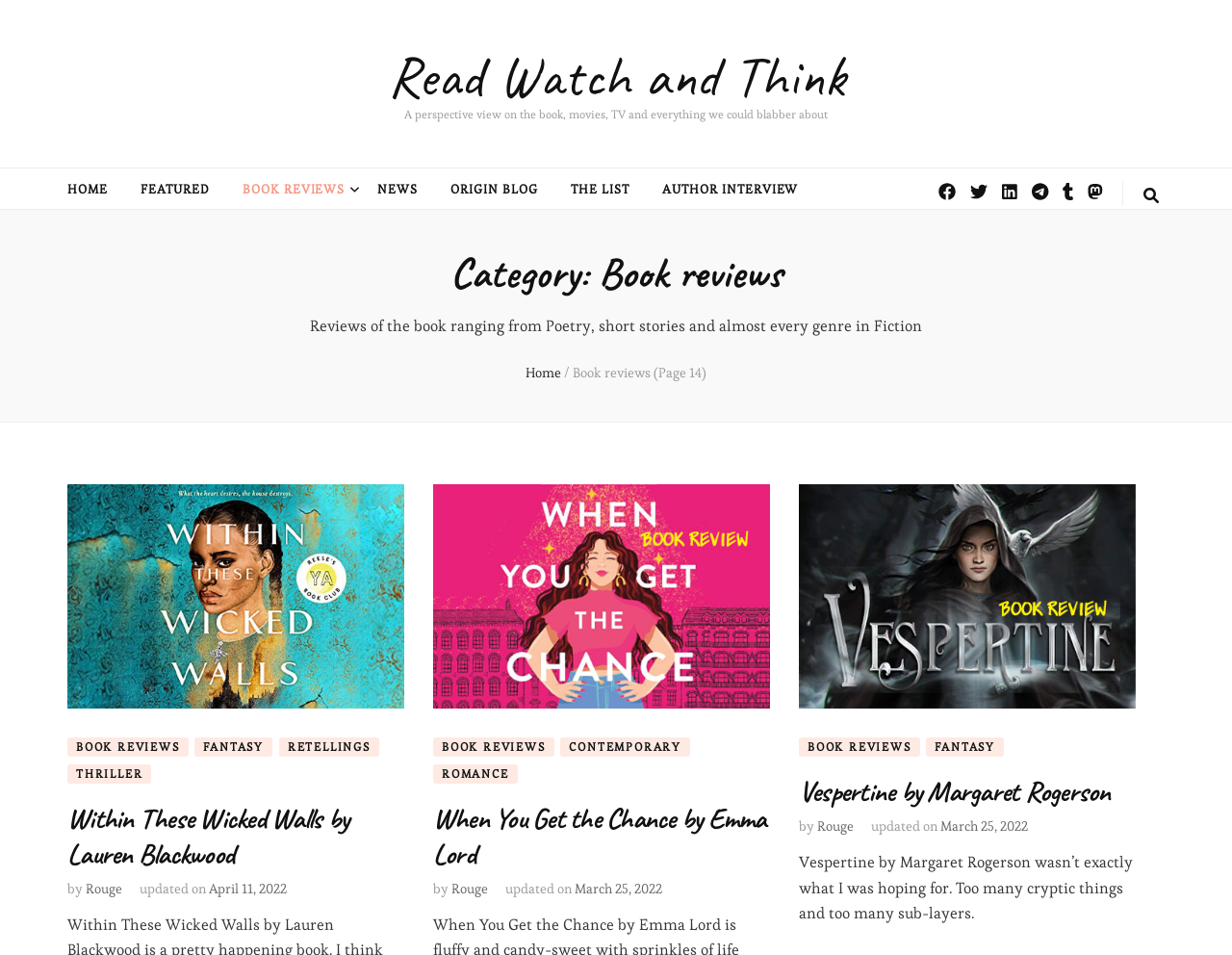Please identify the bounding box coordinates of the clickable element to fulfill the following instruction: "go to home page". The coordinates should be four float numbers between 0 and 1, i.e., [left, top, right, bottom].

[0.055, 0.185, 0.087, 0.212]